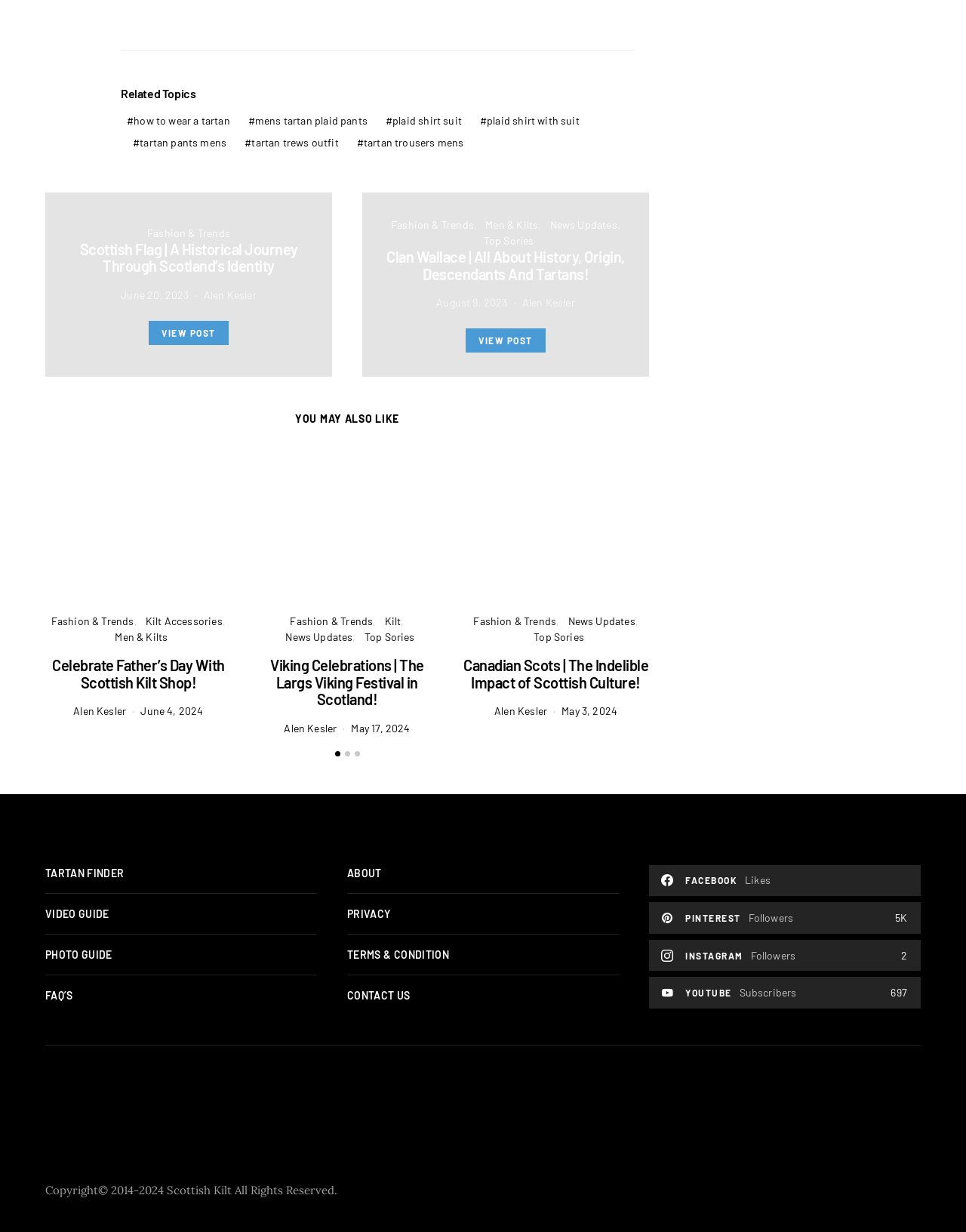Determine the bounding box coordinates for the HTML element described here: "Kids Kilts & Outfits".

[0.732, 0.512, 0.826, 0.522]